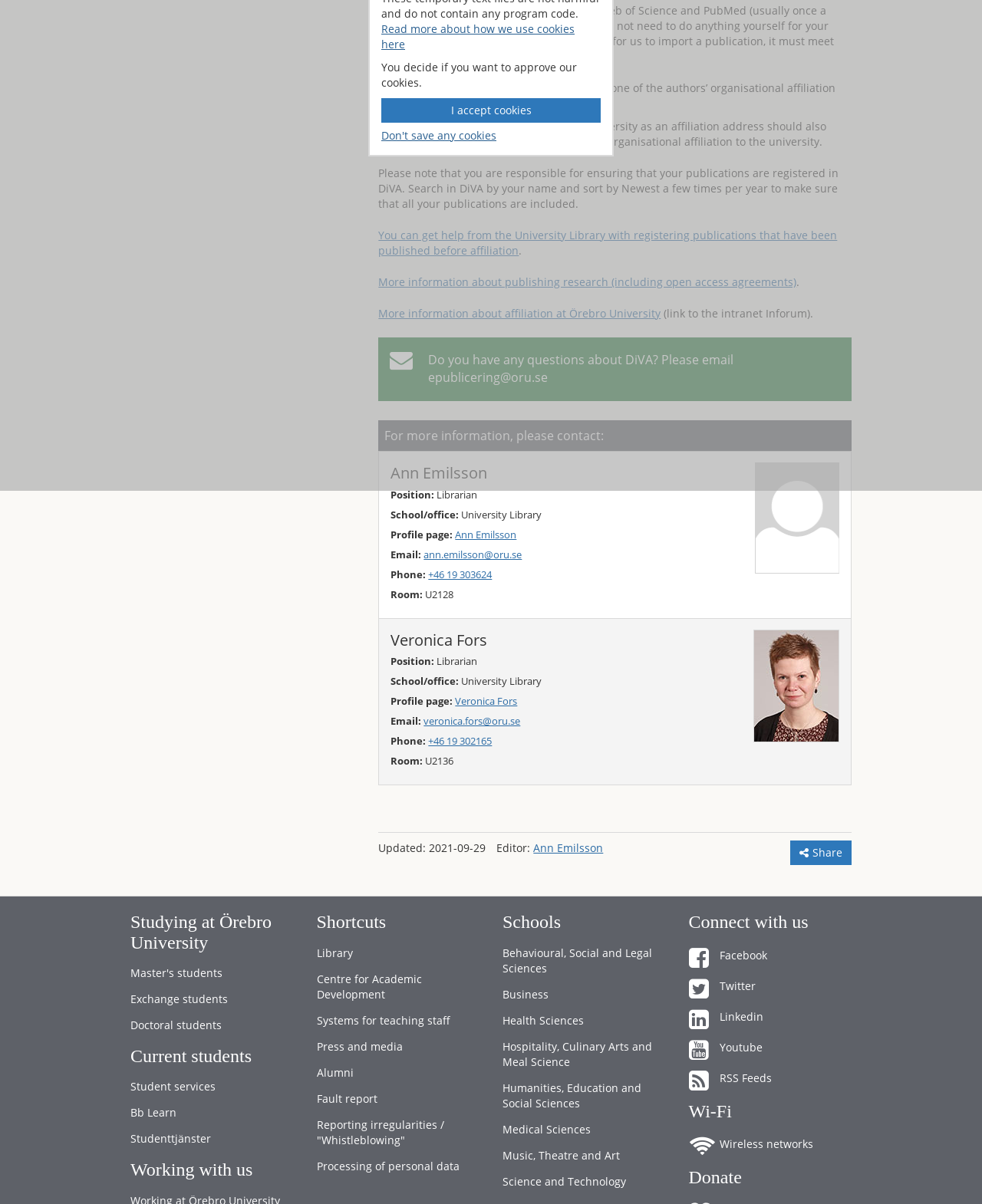Find and provide the bounding box coordinates for the UI element described with: "Share".

[0.805, 0.698, 0.867, 0.719]